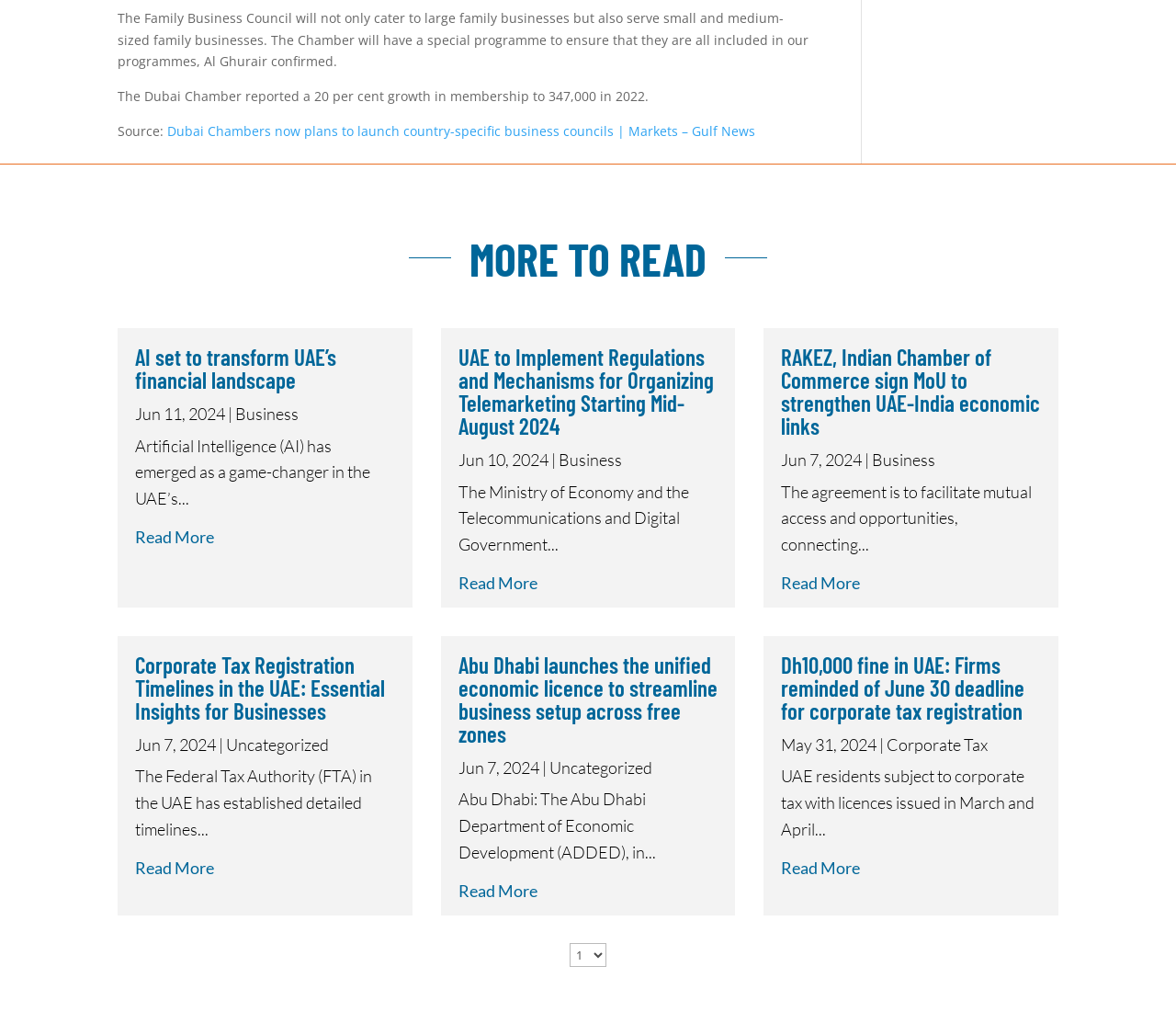What is the source of the information mentioned in the first paragraph?
Please answer the question as detailed as possible.

I read the first paragraph of the webpage, which mentions that 'The Dubai Chamber reported a 20 per cent growth in membership to 347,000 in 2022.' The source of this information is likely Dubai Chambers, as it is mentioned in the paragraph.